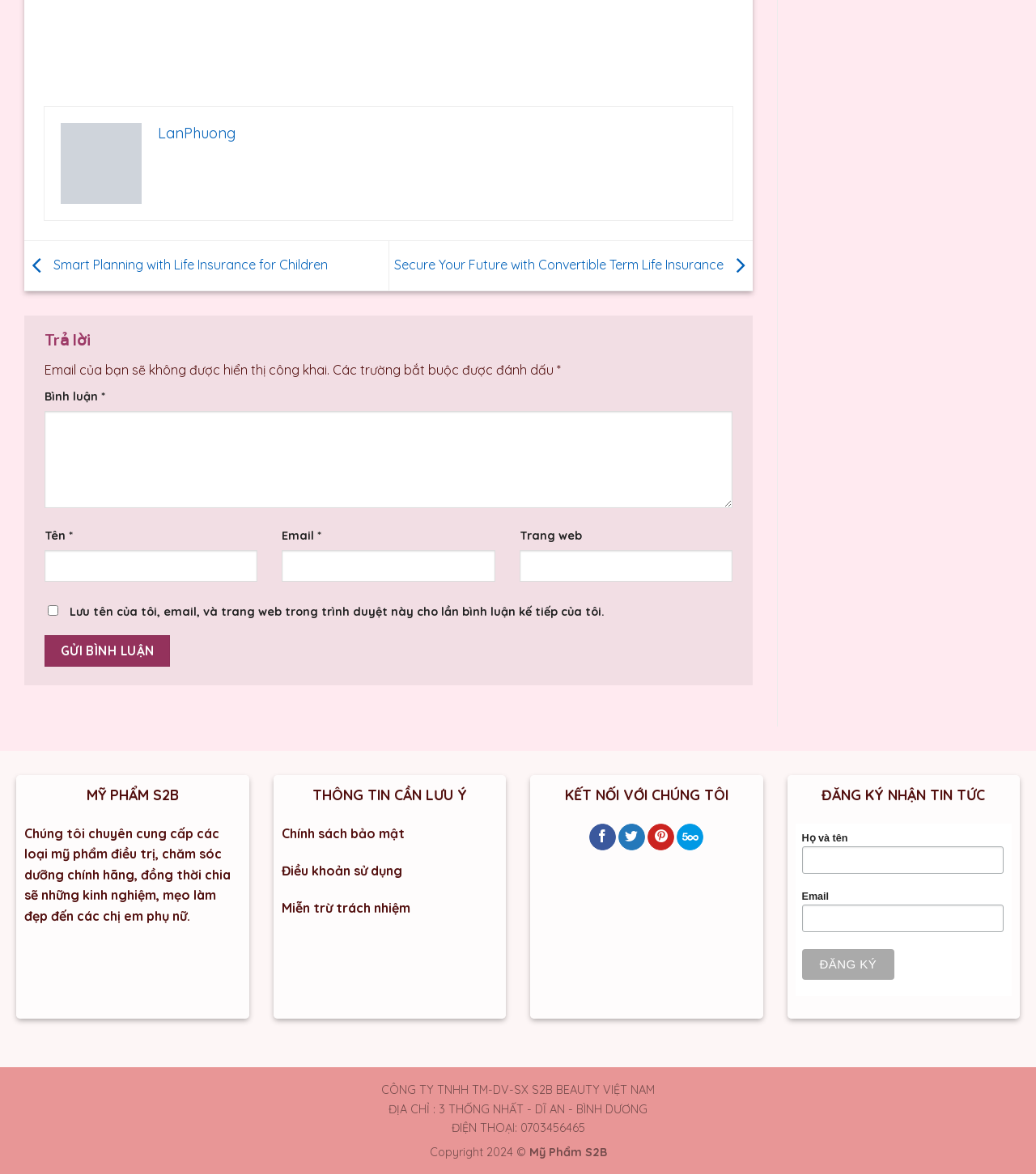Determine the bounding box coordinates of the clickable element necessary to fulfill the instruction: "Click the send comment button". Provide the coordinates as four float numbers within the 0 to 1 range, i.e., [left, top, right, bottom].

[0.043, 0.541, 0.164, 0.568]